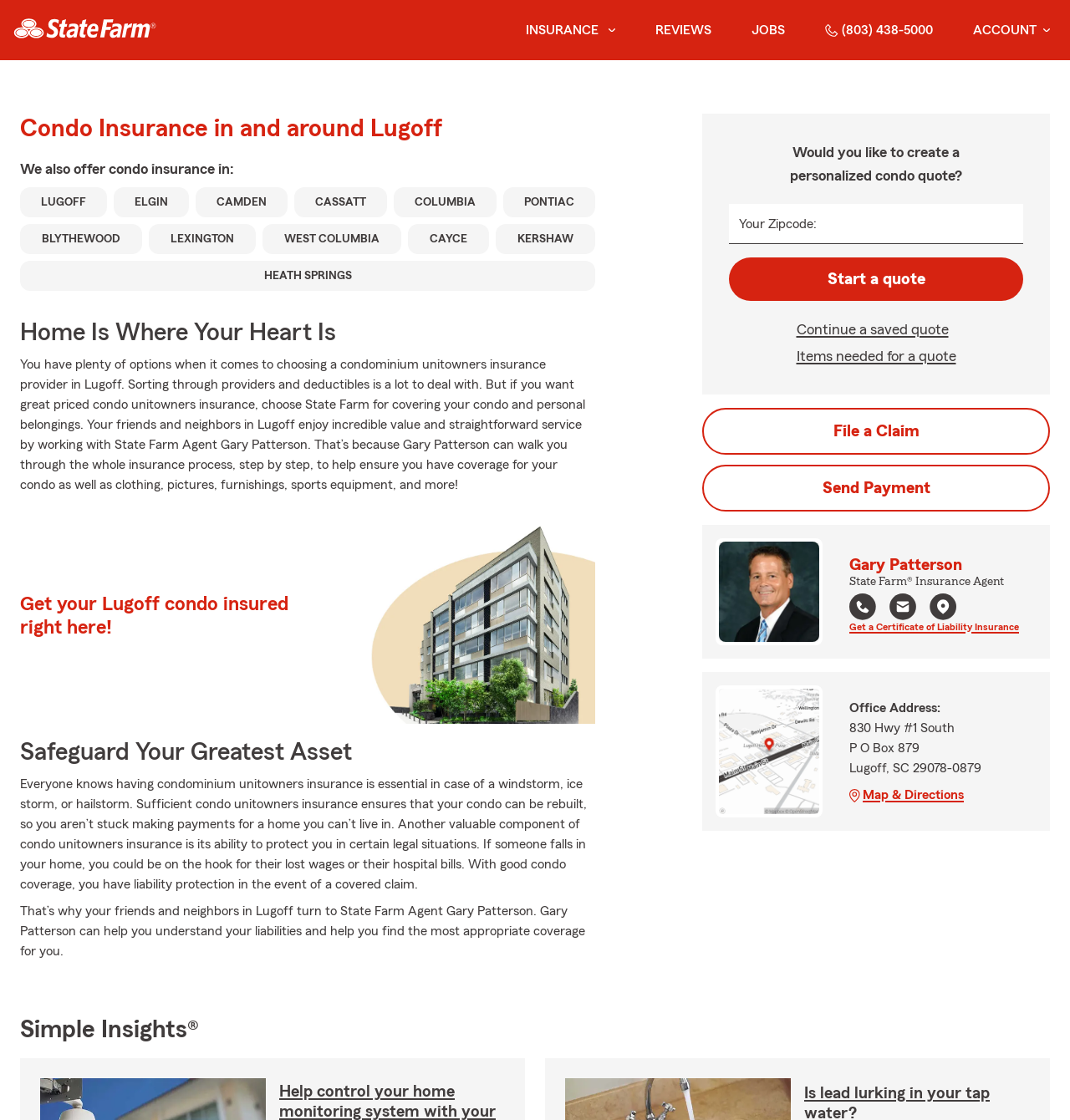Please determine the bounding box coordinates of the element's region to click for the following instruction: "Enter your zipcode".

[0.681, 0.182, 0.956, 0.218]